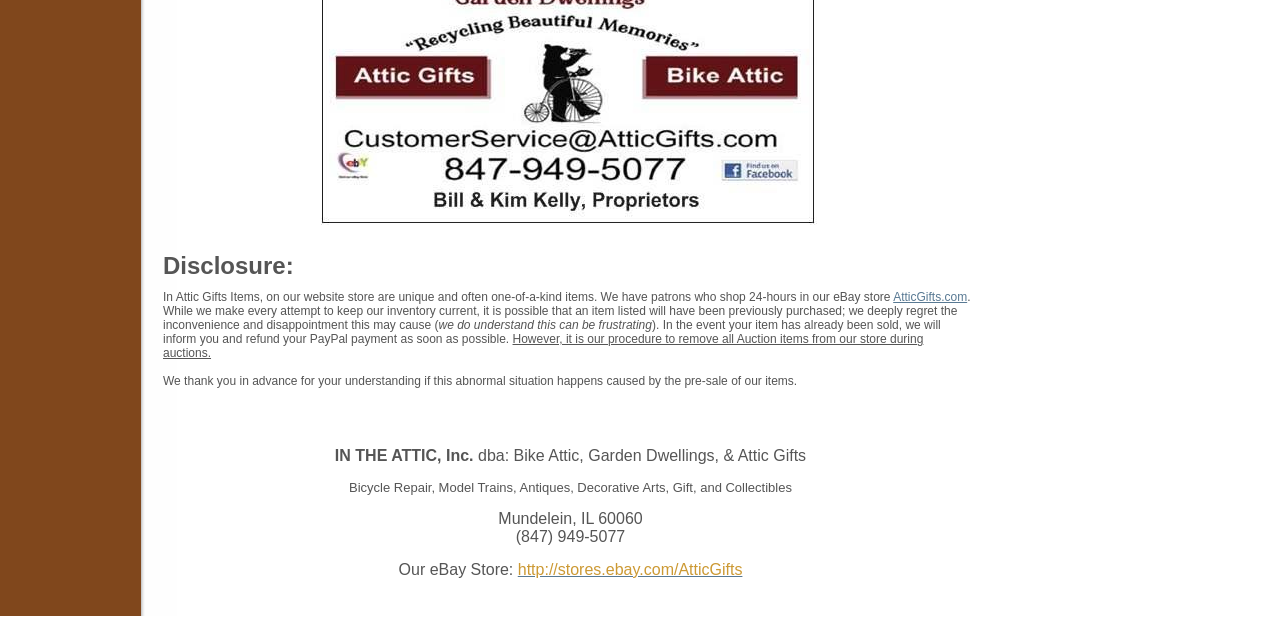Give the bounding box coordinates for this UI element: "AtticGifts.com". The coordinates should be four float numbers between 0 and 1, arranged as [left, top, right, bottom].

[0.698, 0.465, 0.756, 0.487]